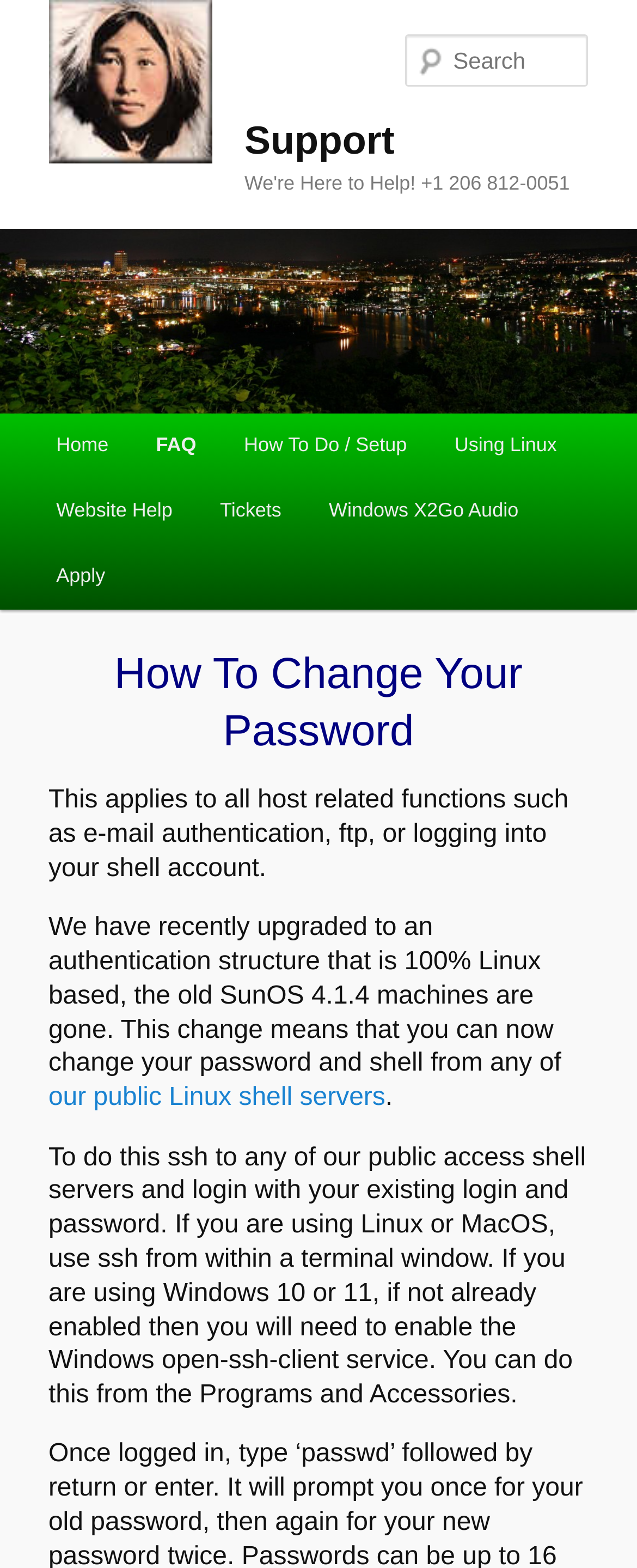What is the phone number for support?
Using the picture, provide a one-word or short phrase answer.

+1 206 812-0051